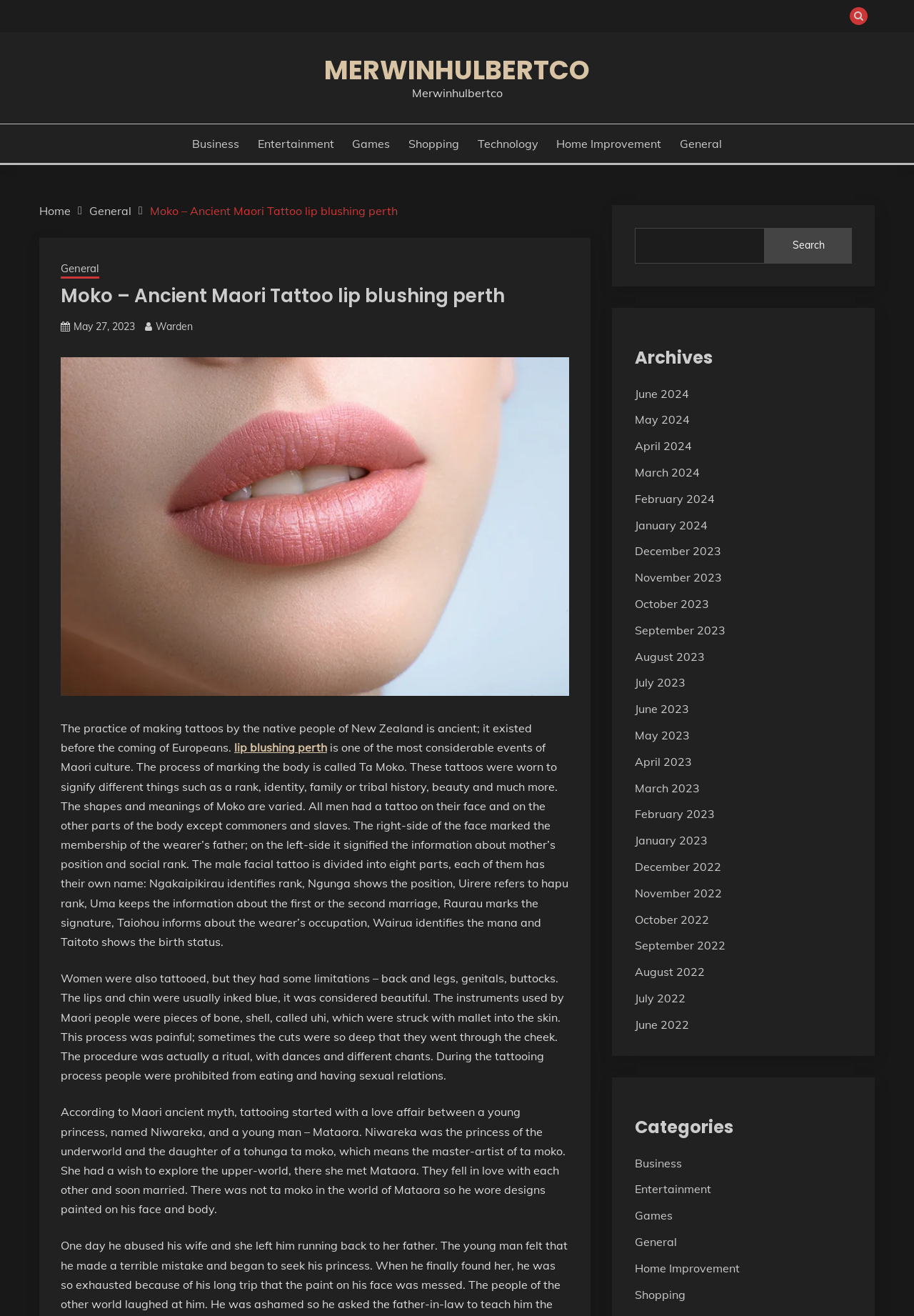What is the purpose of Maori tattoos?
Kindly answer the question with as much detail as you can.

The webpage states that Maori tattoos were worn to signify different things such as a rank, identity, family or tribal history, beauty and much more. This is evident from the text 'These tattoos were worn to signify different things such as a rank, identity, family or tribal history, beauty and much more.'